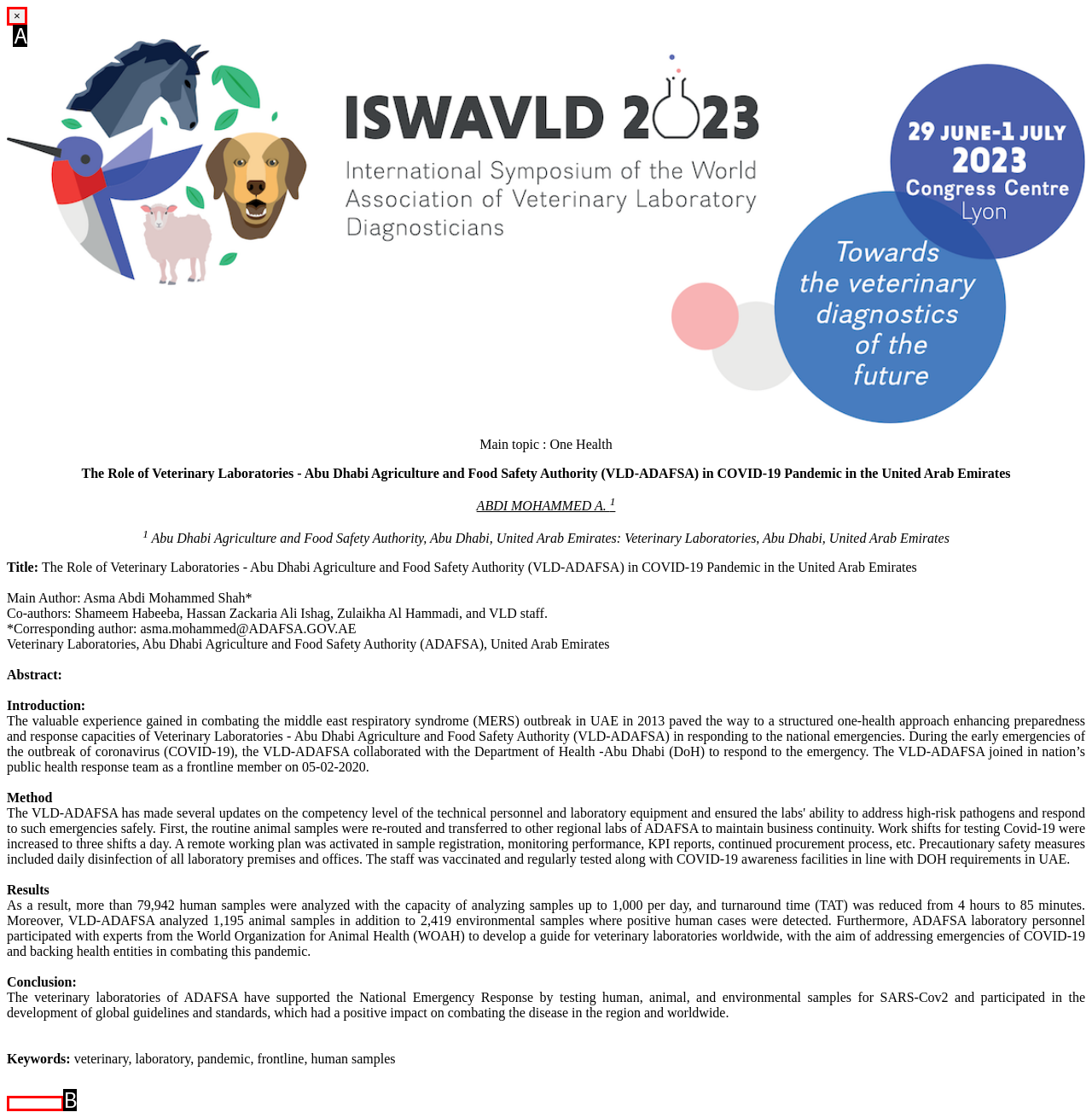Identify the HTML element that best matches the description: ×. Provide your answer by selecting the corresponding letter from the given options.

A